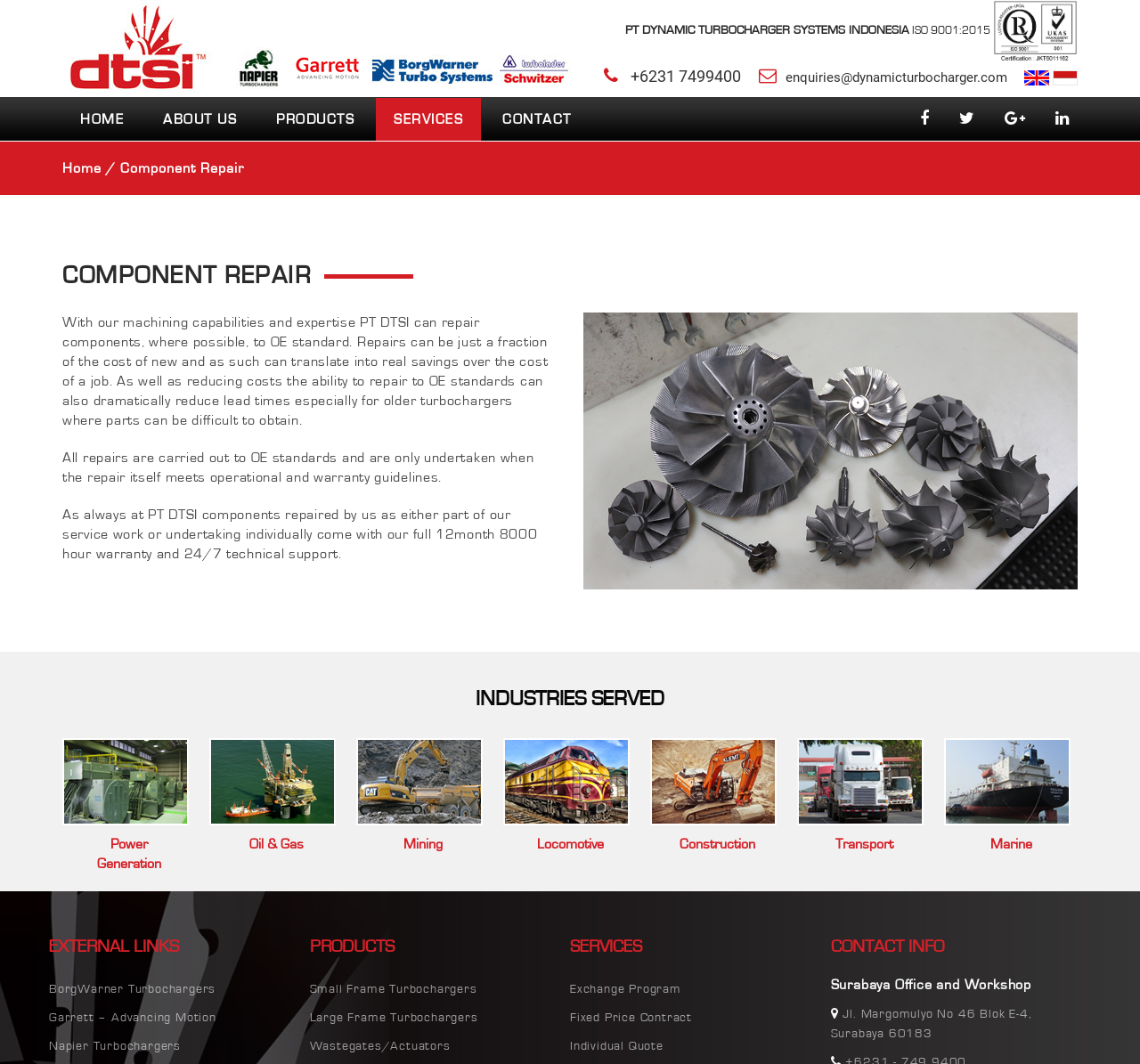What is the warranty period for repaired components?
Refer to the image and provide a concise answer in one word or phrase.

12 months or 8000 hours